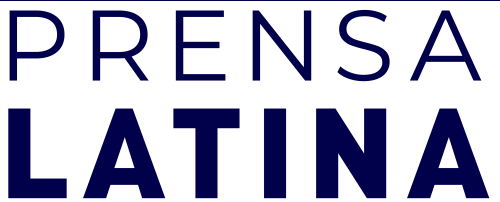What is the purpose of the logo?
Provide an in-depth and detailed answer to the question.

The logo is used across various platforms to maintain brand consistency and recognition within the media landscape, which is essential for a reputable news source like PRENSA LATINA.